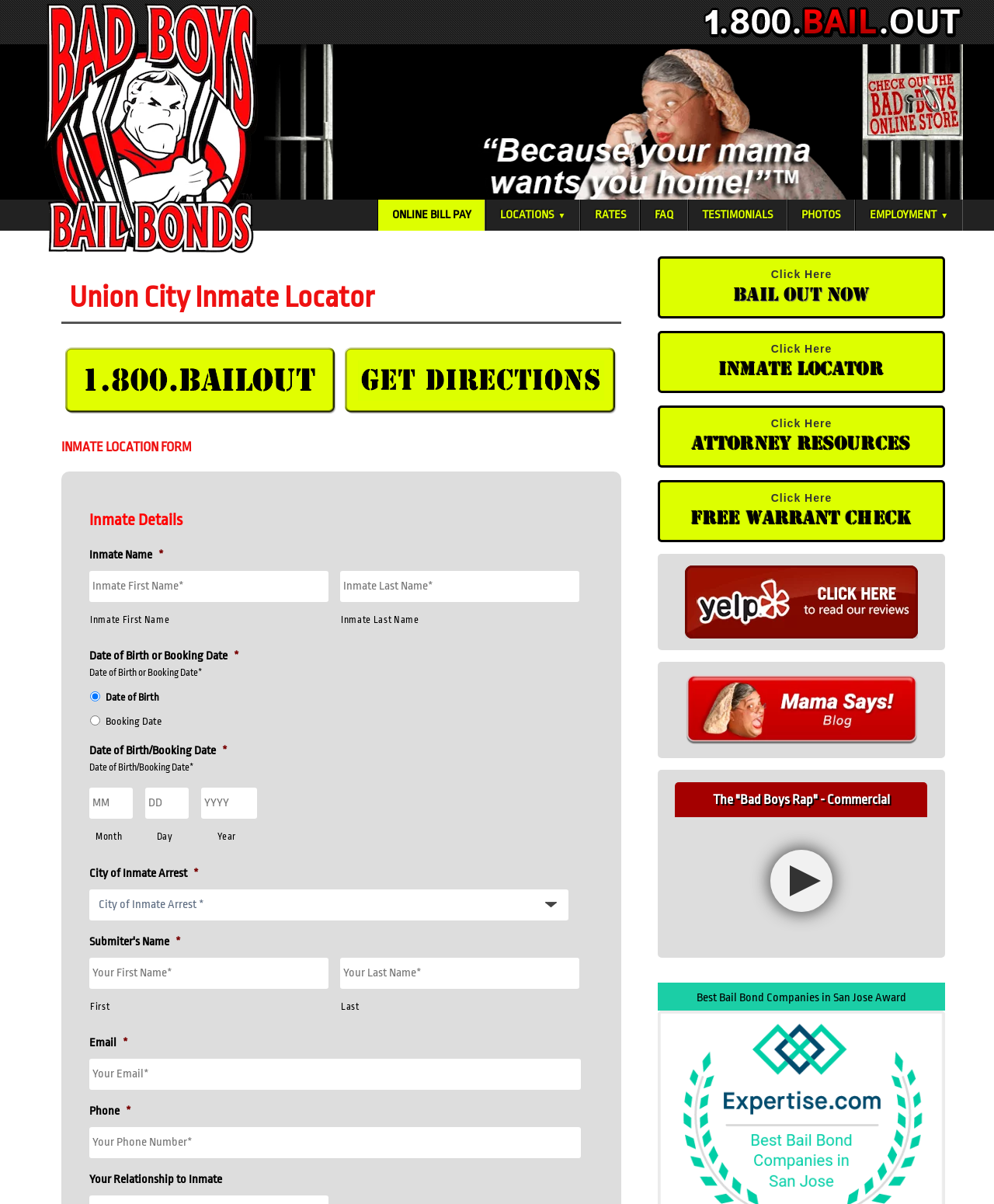Bounding box coordinates are to be given in the format (top-left x, top-left y, bottom-right x, bottom-right y). All values must be floating point numbers between 0 and 1. Provide the bounding box coordinate for the UI element described as: alt="Directions" title="Union City Directions"

[0.343, 0.338, 0.625, 0.349]